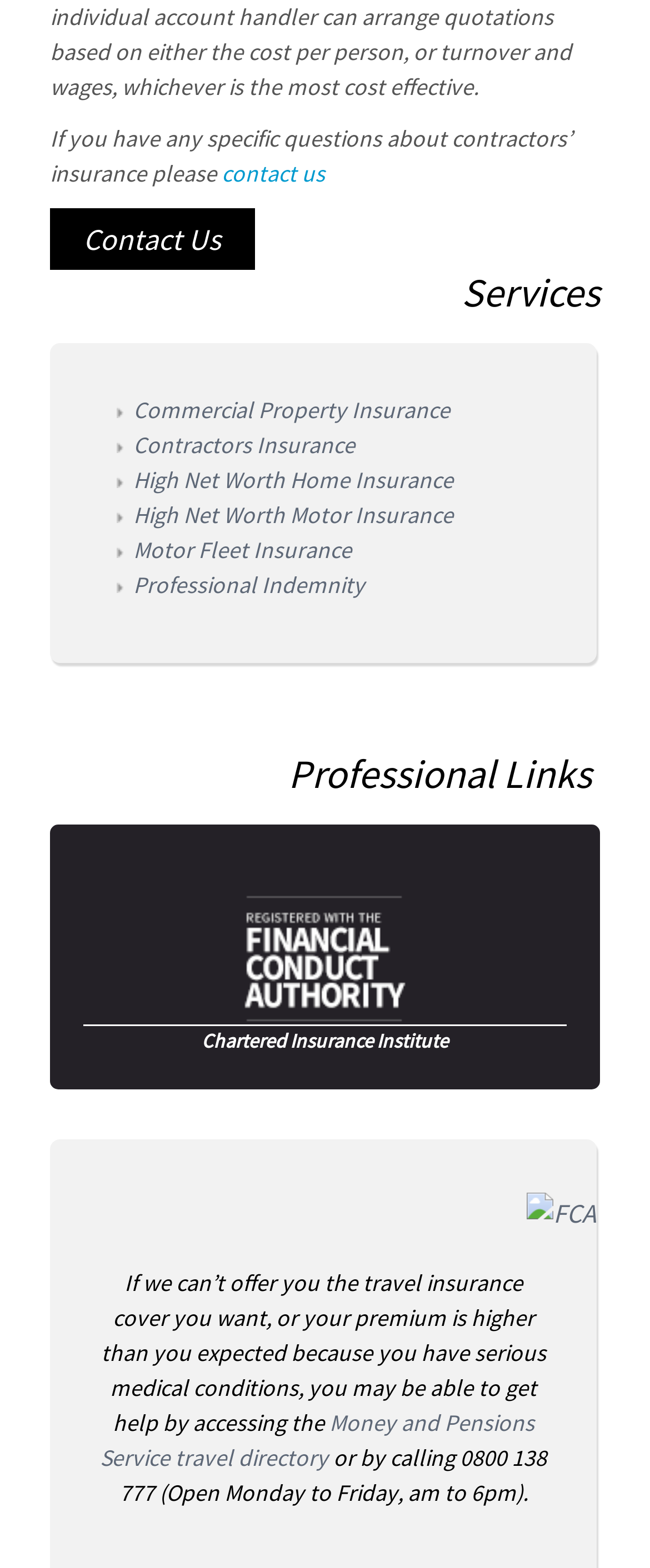How many insurance services are listed?
Use the image to answer the question with a single word or phrase.

7